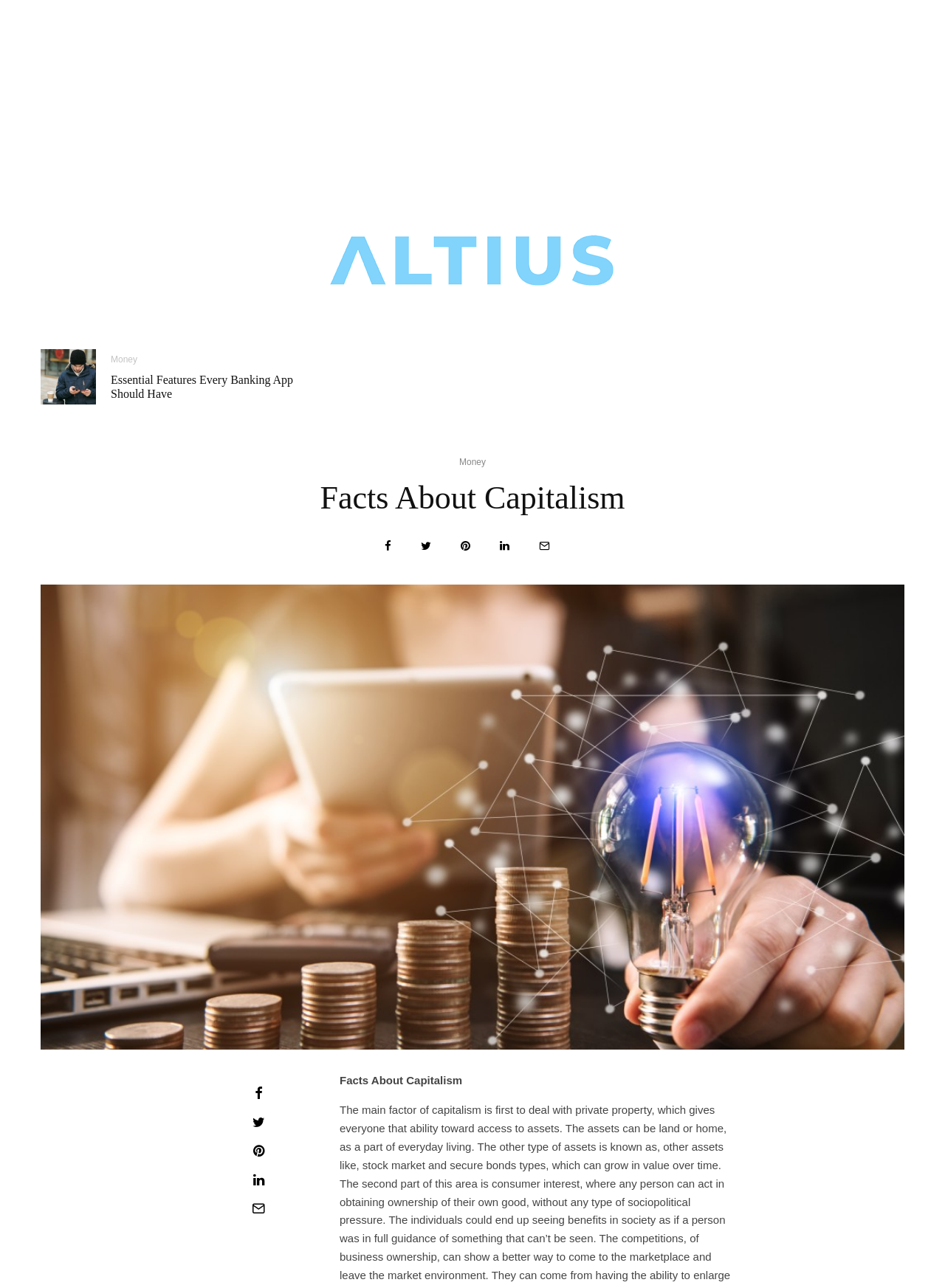Can you specify the bounding box coordinates of the area that needs to be clicked to fulfill the following instruction: "Click on the link to learn more about money"?

[0.117, 0.274, 0.145, 0.285]